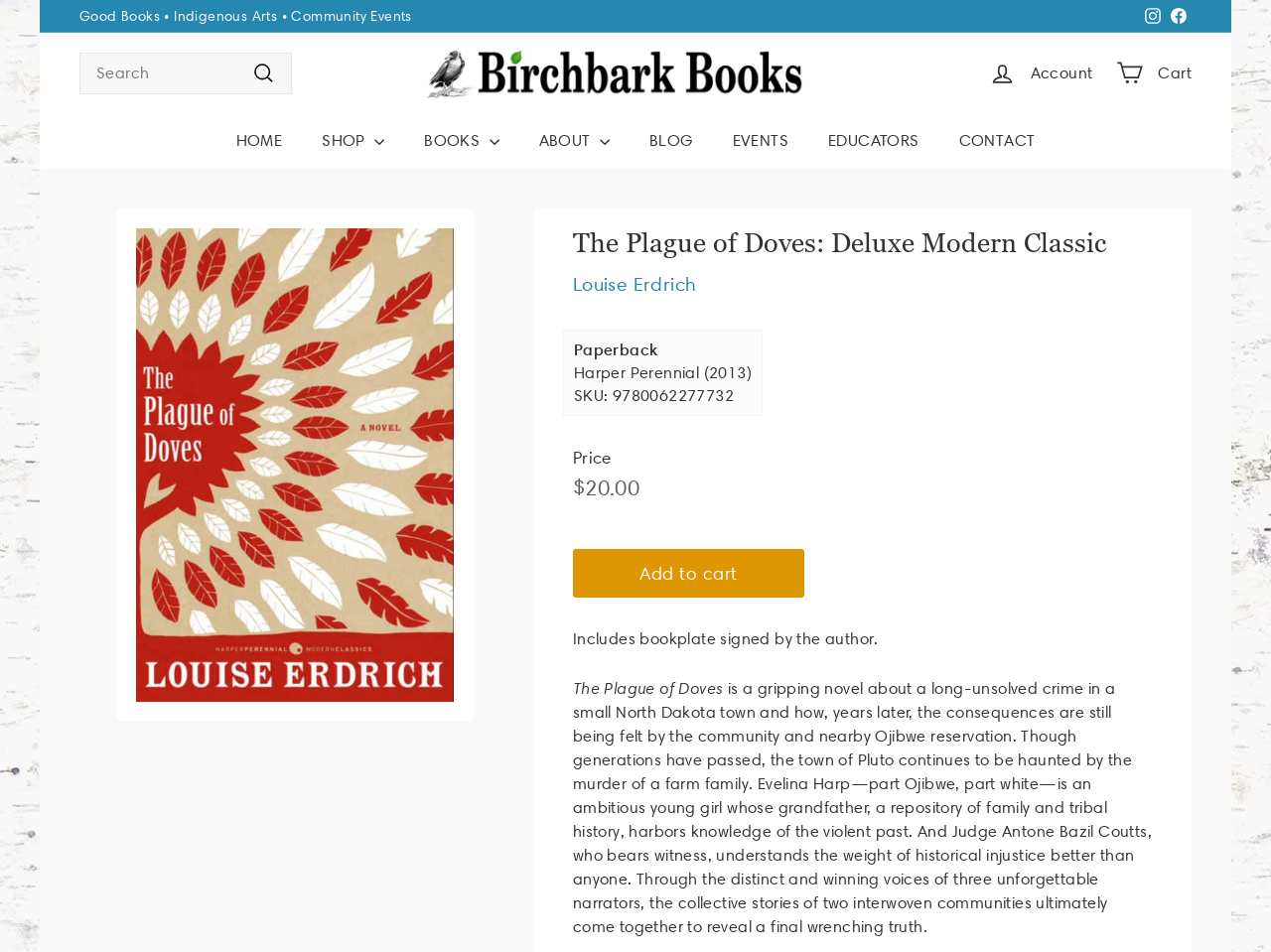Describe all the key features and sections of the webpage thoroughly.

This webpage is about a book titled "The Plague of Doves" by Louise Erdrich, sold by Birchbark Books & Native Arts. At the top left, there is a button to pause a slideshow, and next to it, a generic element displaying "Good Books • Indigenous Arts • Community Events". On the top right, there are links to Instagram and Facebook. 

Below the top section, there is a search bar with a search button and a combobox. To the right of the search bar, there is a link to Birchbark Books with an image of the bookstore's logo. 

The main navigation menu is located below the search bar, with links to "HOME", "SHOP", "BOOKS", "ABOUT", "BLOG", "EVENTS", "EDUCATORS", and "CONTACT". 

The book's details are displayed in the center of the page. There is an image of the book cover, and below it, the book's title, author, and publication information. The price of the book is $20.00, and there is a button to add it to the cart. 

The book's description is provided below the price, which summarizes the plot of the novel. It is a gripping story about a long-unsolved crime in a small North Dakota town and its consequences on the community and nearby Ojibwe reservation. The description also mentions the three narrators and the final truth revealed in the story.